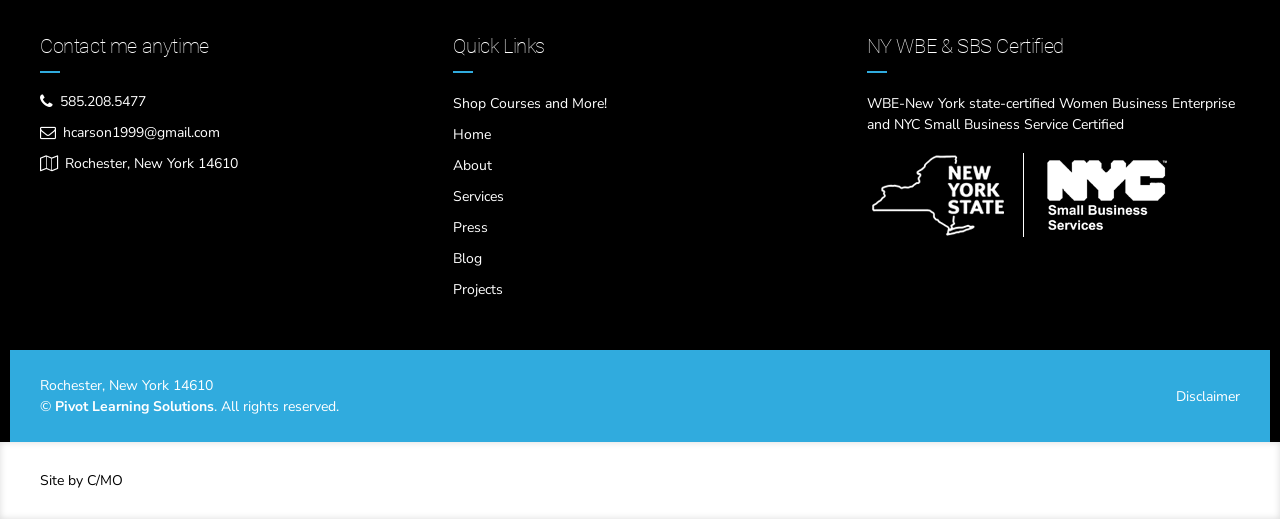What is the location of the business?
Examine the image and give a concise answer in one word or a short phrase.

Rochester, New York 14610